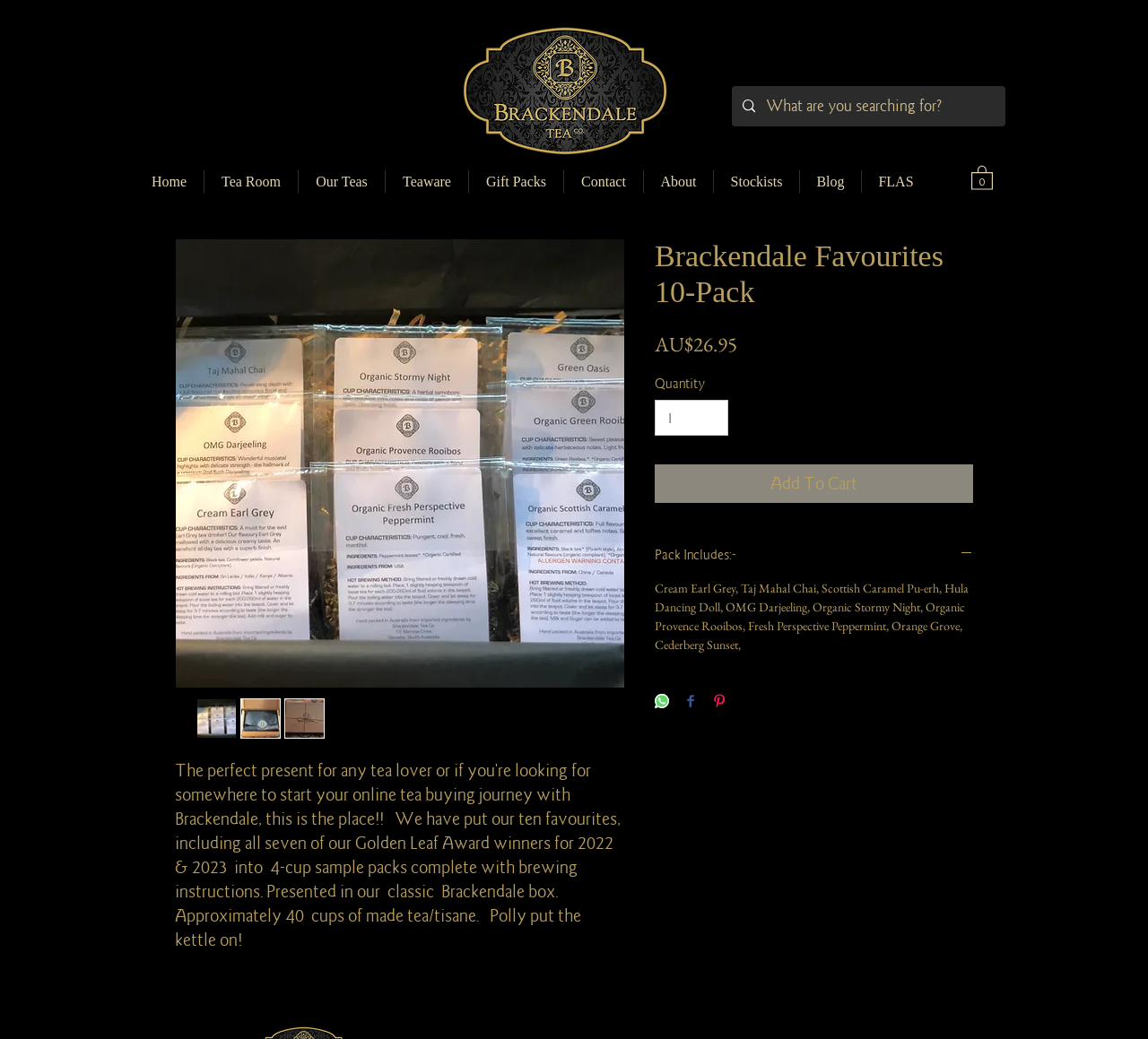Determine the title of the webpage and give its text content.

Brackendale Favourites 10-Pack